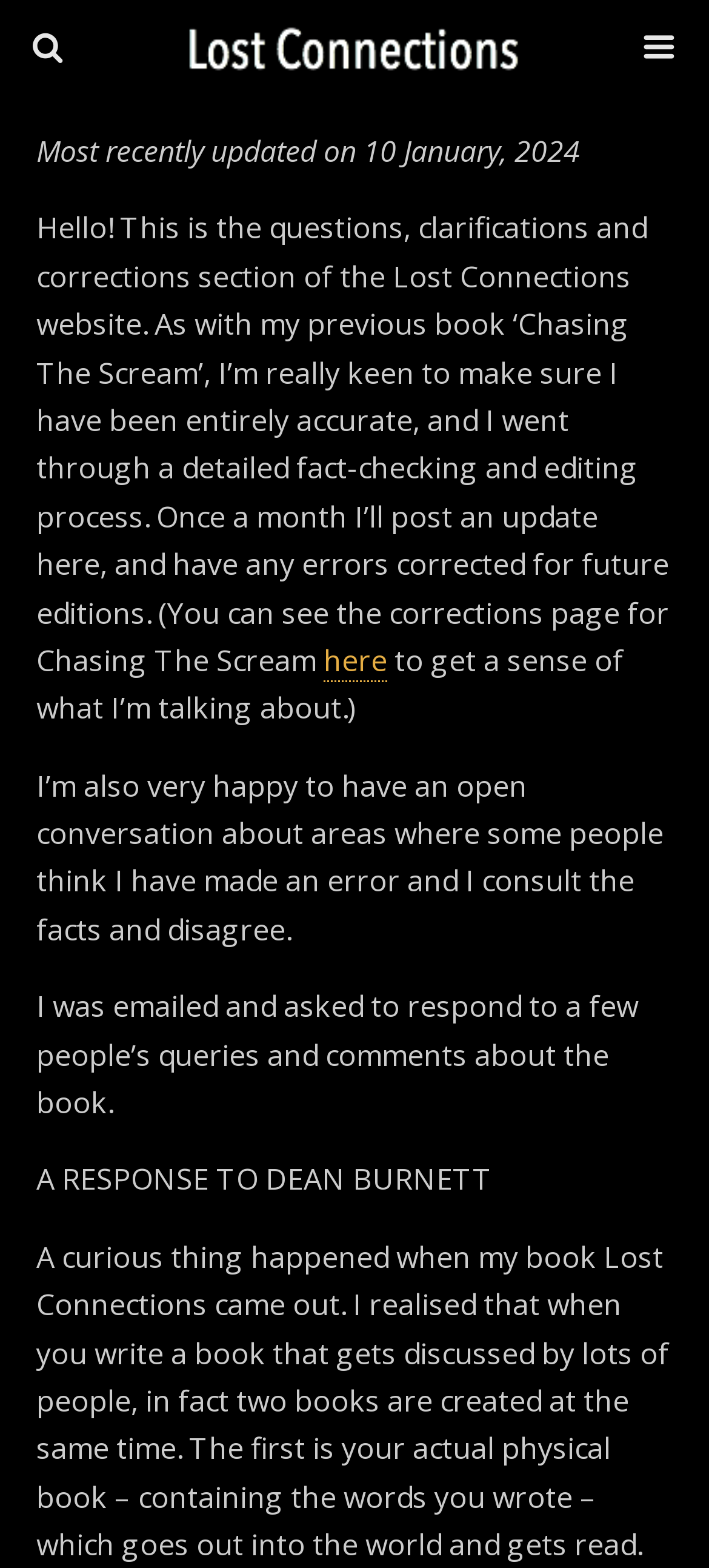Generate a comprehensive caption for the webpage you are viewing.

The webpage is titled "Questions and Corrections | Lost Connections" and features a logo image at the top center of the page. Below the logo, there is a search bar with a text box and a search button to the right. 

The main content of the page starts with a static text indicating the last update date, "Most recently updated on 10 January, 2024". 

Following this, there is a paragraph of text that explains the purpose of the webpage, which is to provide a section for questions, clarifications, and corrections related to the Lost Connections website. The text also mentions the author's commitment to accuracy and the fact-checking process. 

Within this paragraph, there is a link to the corrections page for the author's previous book, "Chasing The Scream". The link is positioned in the middle of the paragraph. 

The text continues, explaining the author's willingness to engage in open conversations about potential errors and disagreements. 

Further down, there is another section of text that mentions the author responding to queries and comments about the book. 

Finally, there is a heading titled "A RESPONSE TO DEAN BURNETT" at the bottom of the page.